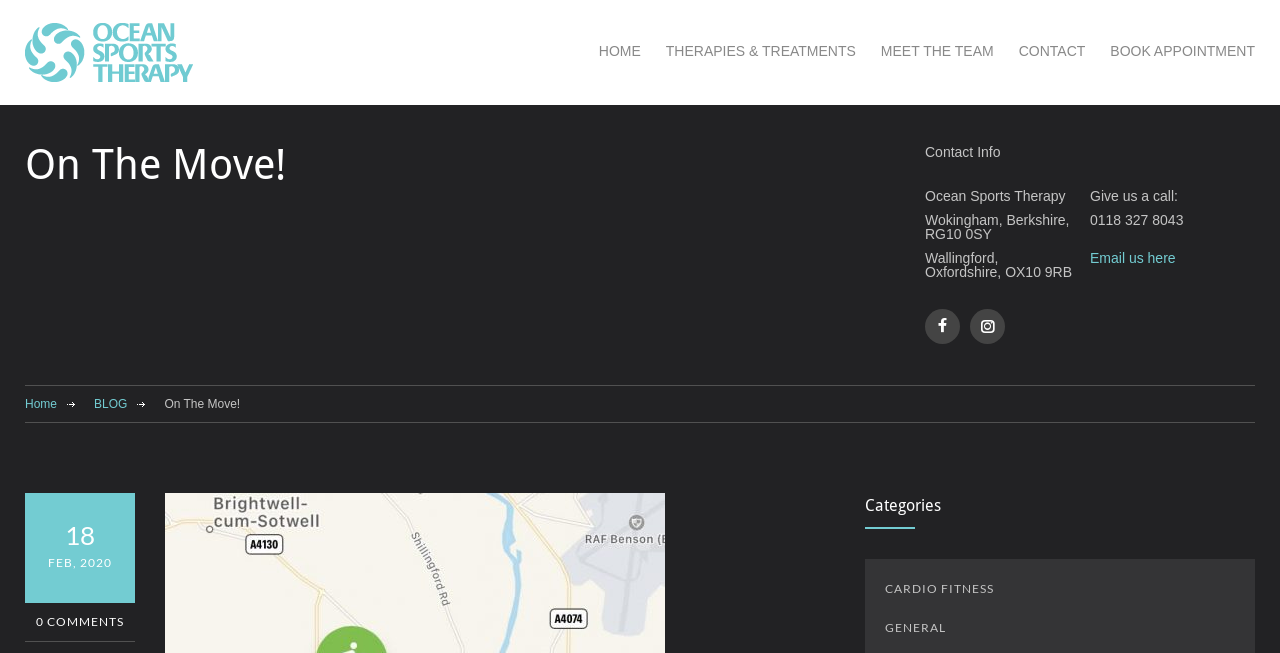Find the bounding box coordinates for the element that must be clicked to complete the instruction: "Click the HOME link". The coordinates should be four float numbers between 0 and 1, indicated as [left, top, right, bottom].

[0.468, 0.041, 0.501, 0.104]